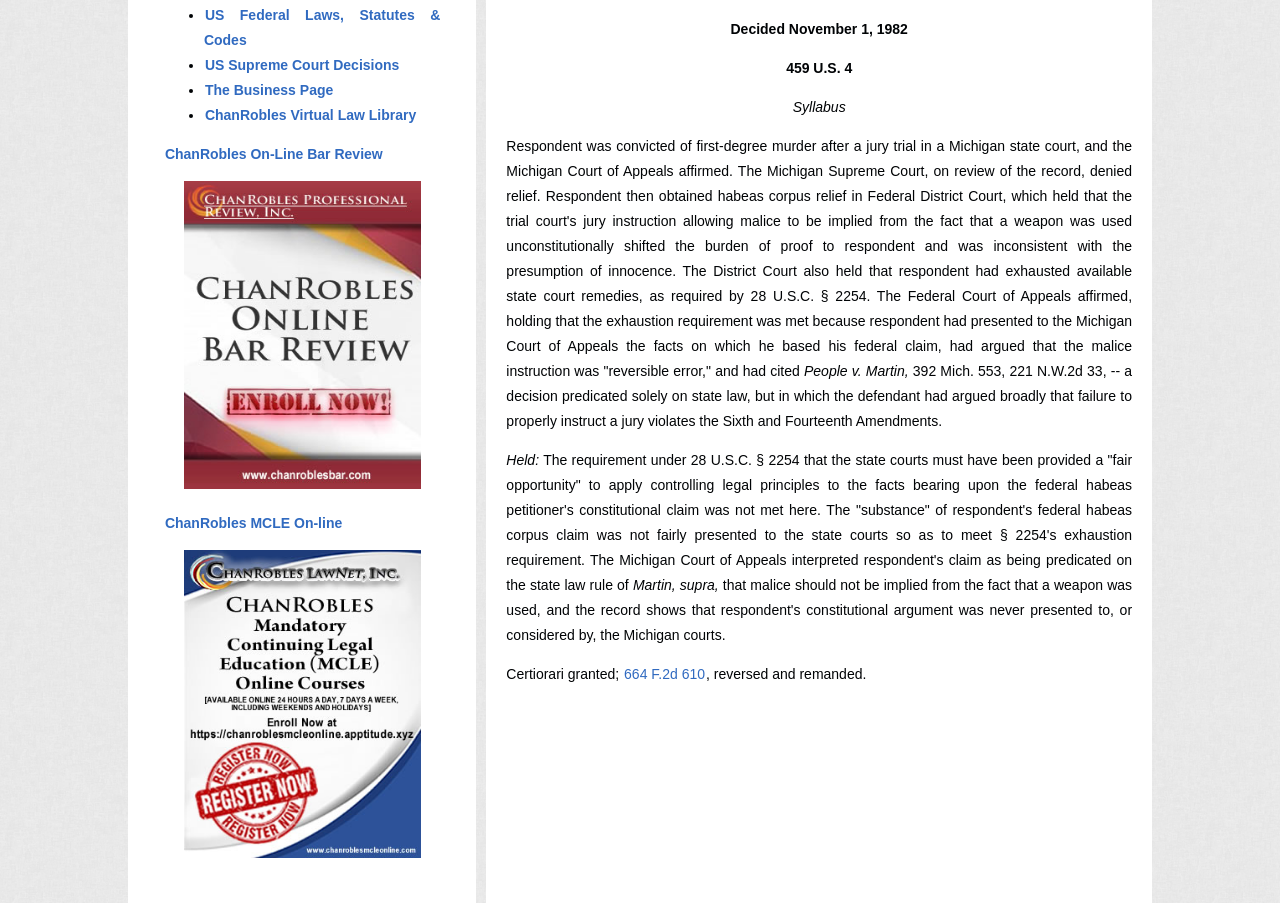Find and provide the bounding box coordinates for the UI element described here: "664 F.2d 610". The coordinates should be given as four float numbers between 0 and 1: [left, top, right, bottom].

[0.487, 0.738, 0.552, 0.756]